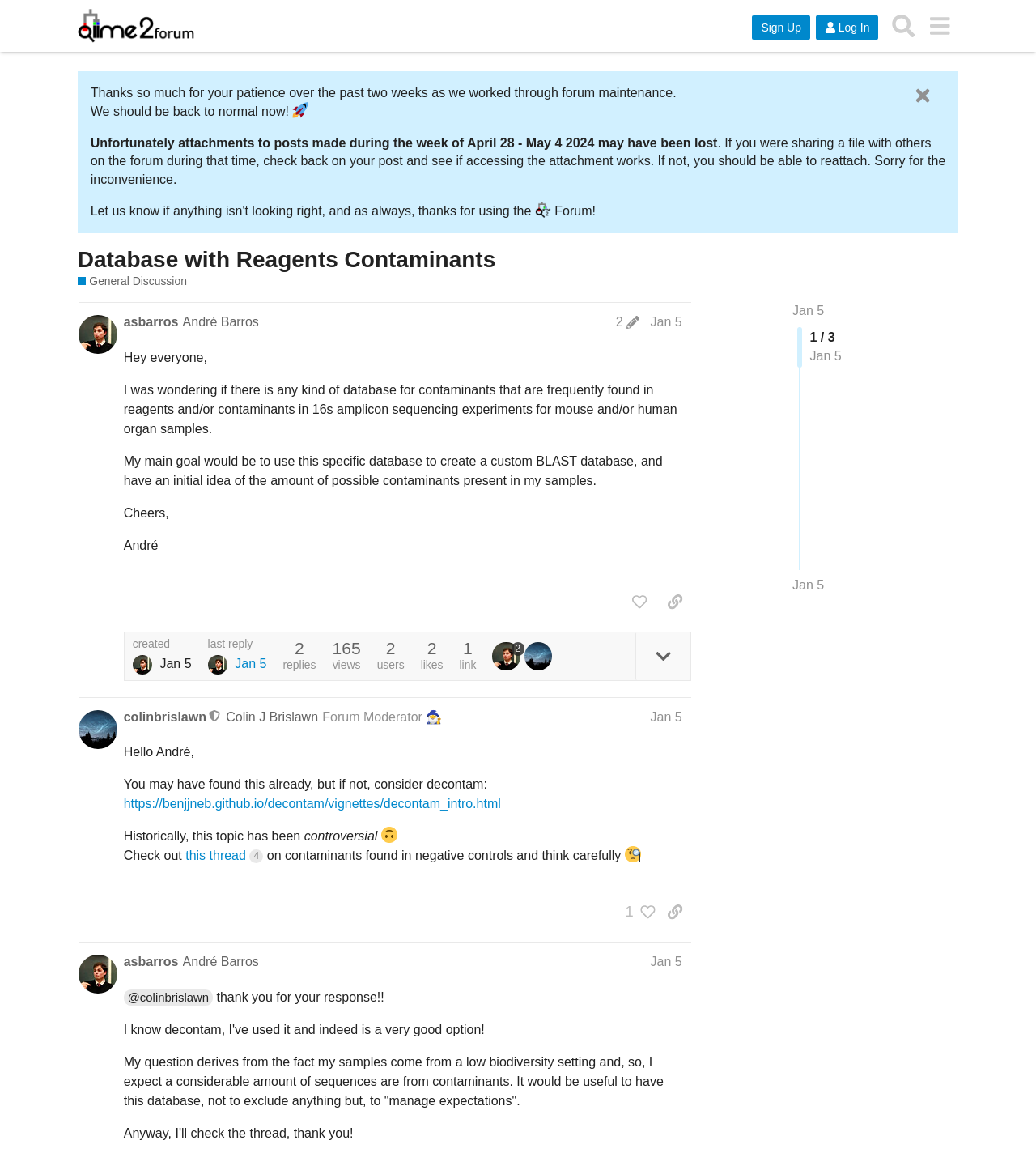How many posts are in this thread?
Based on the image, provide your answer in one word or phrase.

2